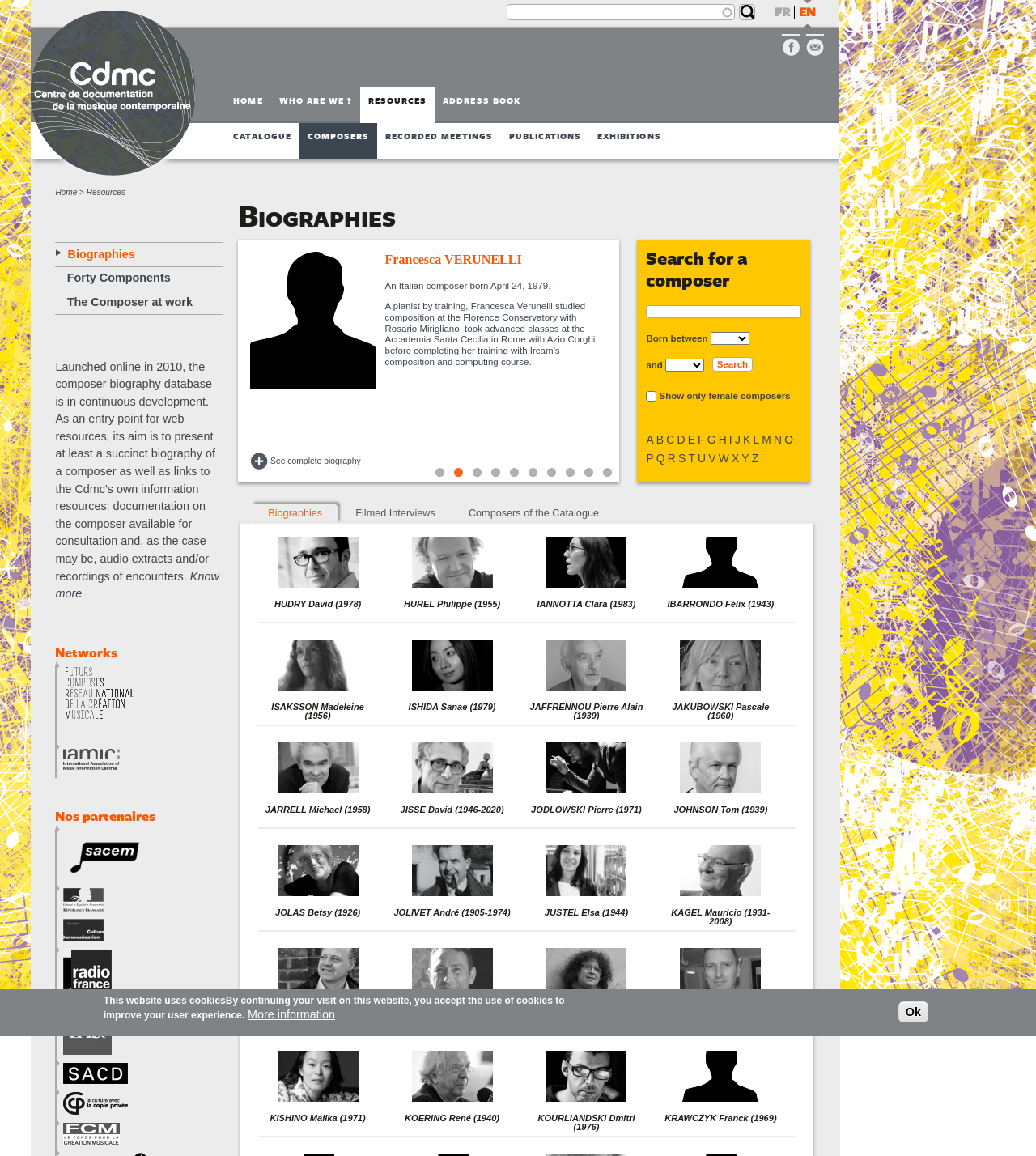For the following element description, predict the bounding box coordinates in the format (top-left x, top-left y, bottom-right x, bottom-right y). All values should be floating point numbers between 0 and 1. Description: JAFFRENNOU Pierre Alain (1939)

[0.509, 0.568, 0.623, 0.624]